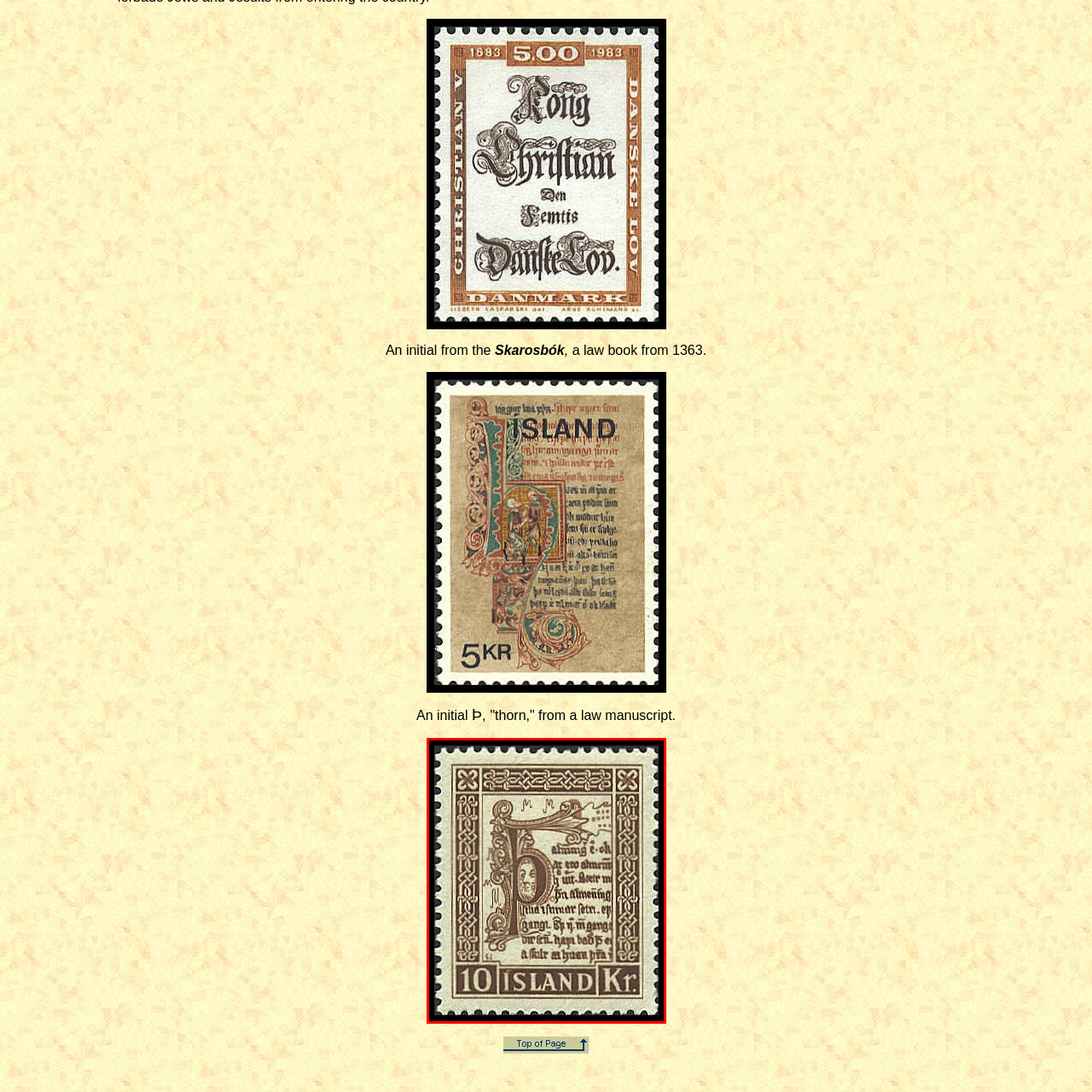Give an in-depth description of the scene depicted in the red-outlined box.

The image depicts a historical stamp featuring intricate decorative elements and text. Central to the design is a prominent initial, the letter "P," adorned with ornate patterns and a stylized human face that adds a sense of character to the piece. The background showcases a blend of detailed inscriptions in Icelandic, hinting at its cultural significance. At the bottom, the stamp is clearly labeled with "10 ISLAND Kr," indicating its value and origin from Iceland. The design includes classic decorative borders that enhance its aesthetic appeal, reflecting the artistry typical of early 20th-century stamps. This stamp likely represents an important aspect of Icelandic heritage, merging artistry with functionality in postal history.